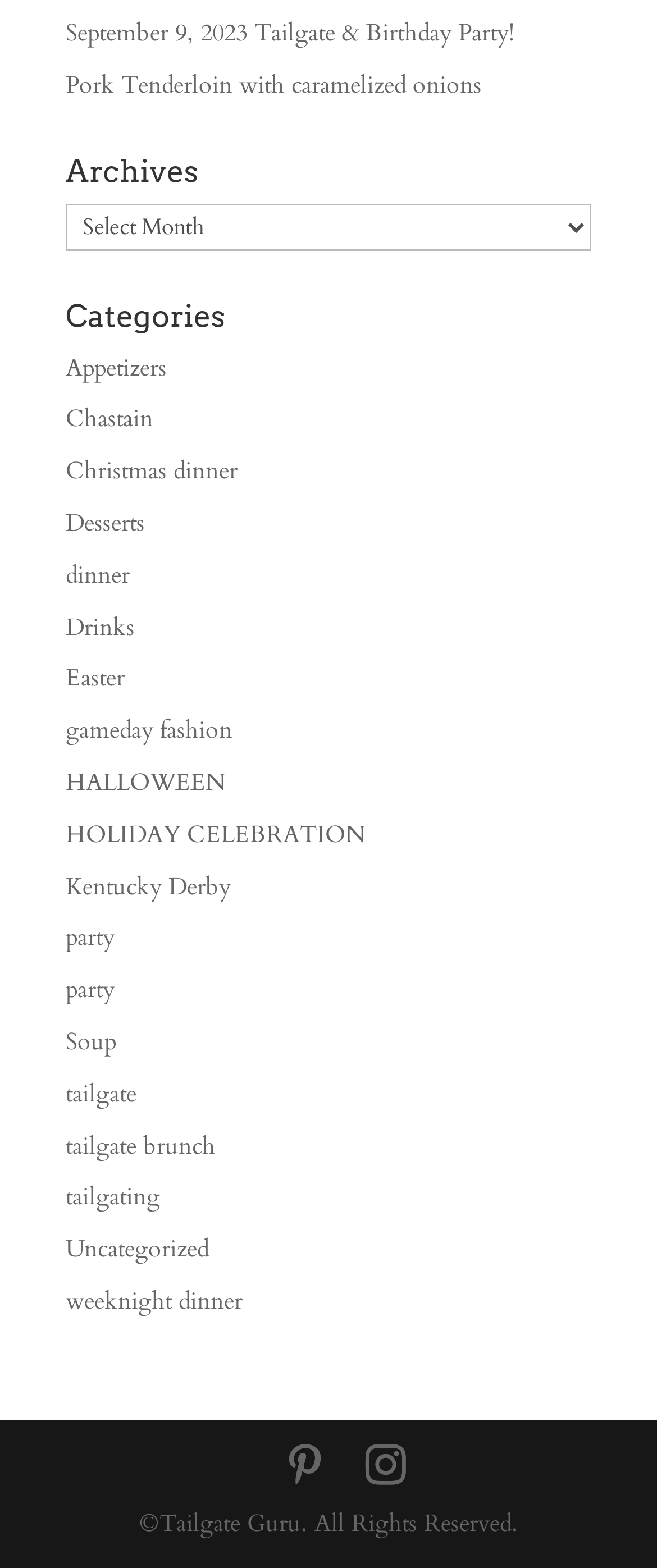Please identify the bounding box coordinates of the clickable area that will fulfill the following instruction: "Select 'Appetizers' from the categories". The coordinates should be in the format of four float numbers between 0 and 1, i.e., [left, top, right, bottom].

[0.1, 0.224, 0.254, 0.245]